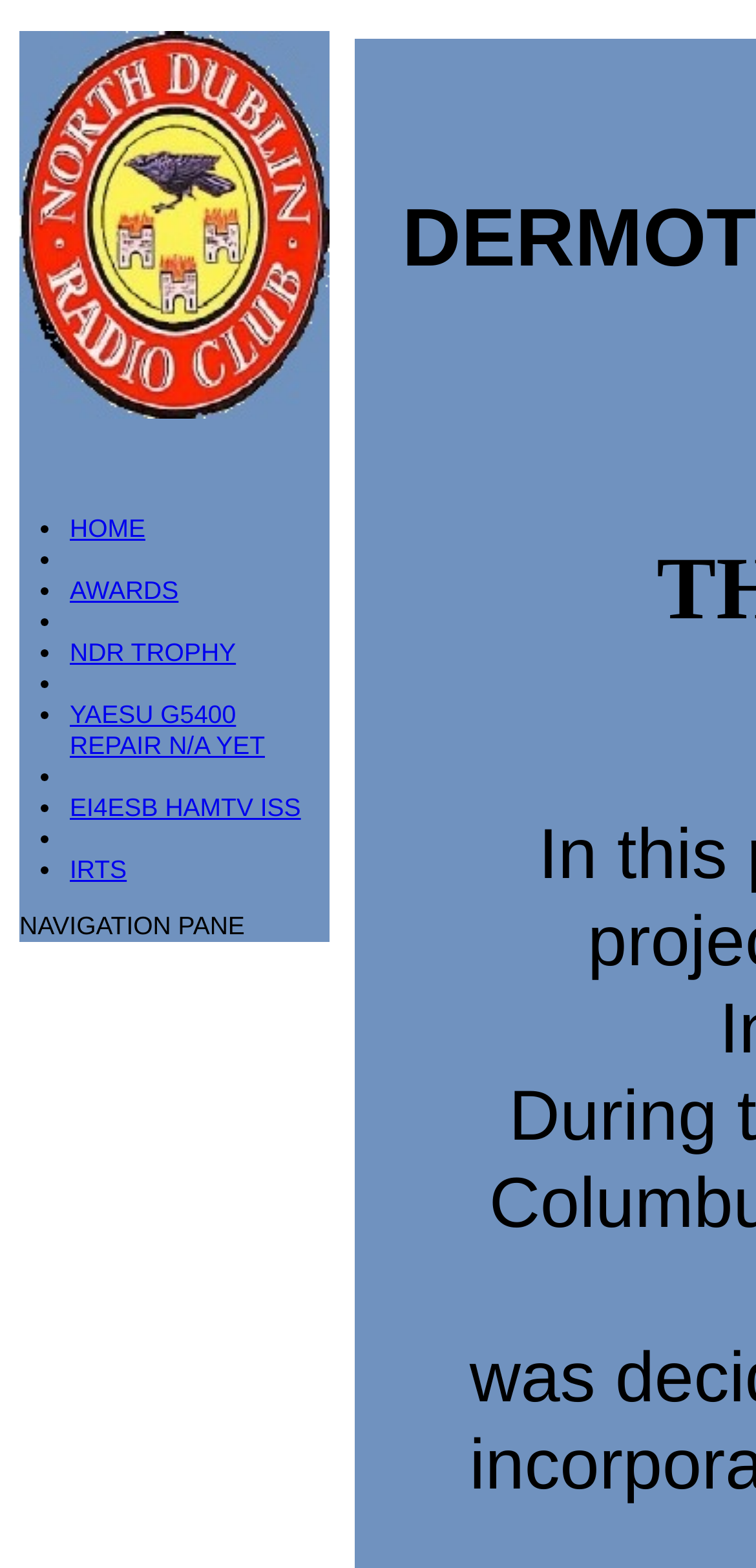Reply to the question below using a single word or brief phrase:
Is there an image on the webpage?

Yes